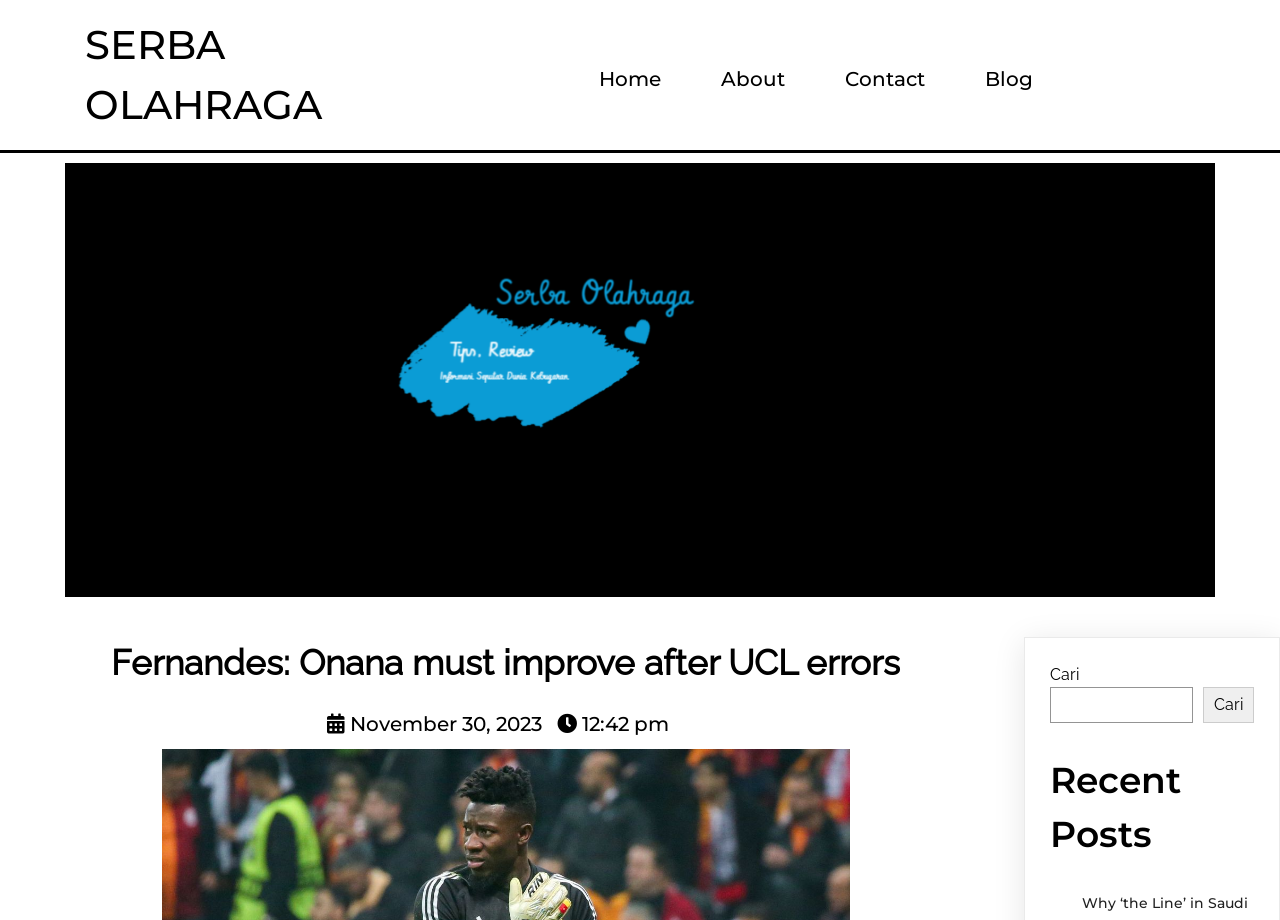Find the bounding box coordinates of the clickable area that will achieve the following instruction: "search for something".

[0.82, 0.747, 0.932, 0.786]